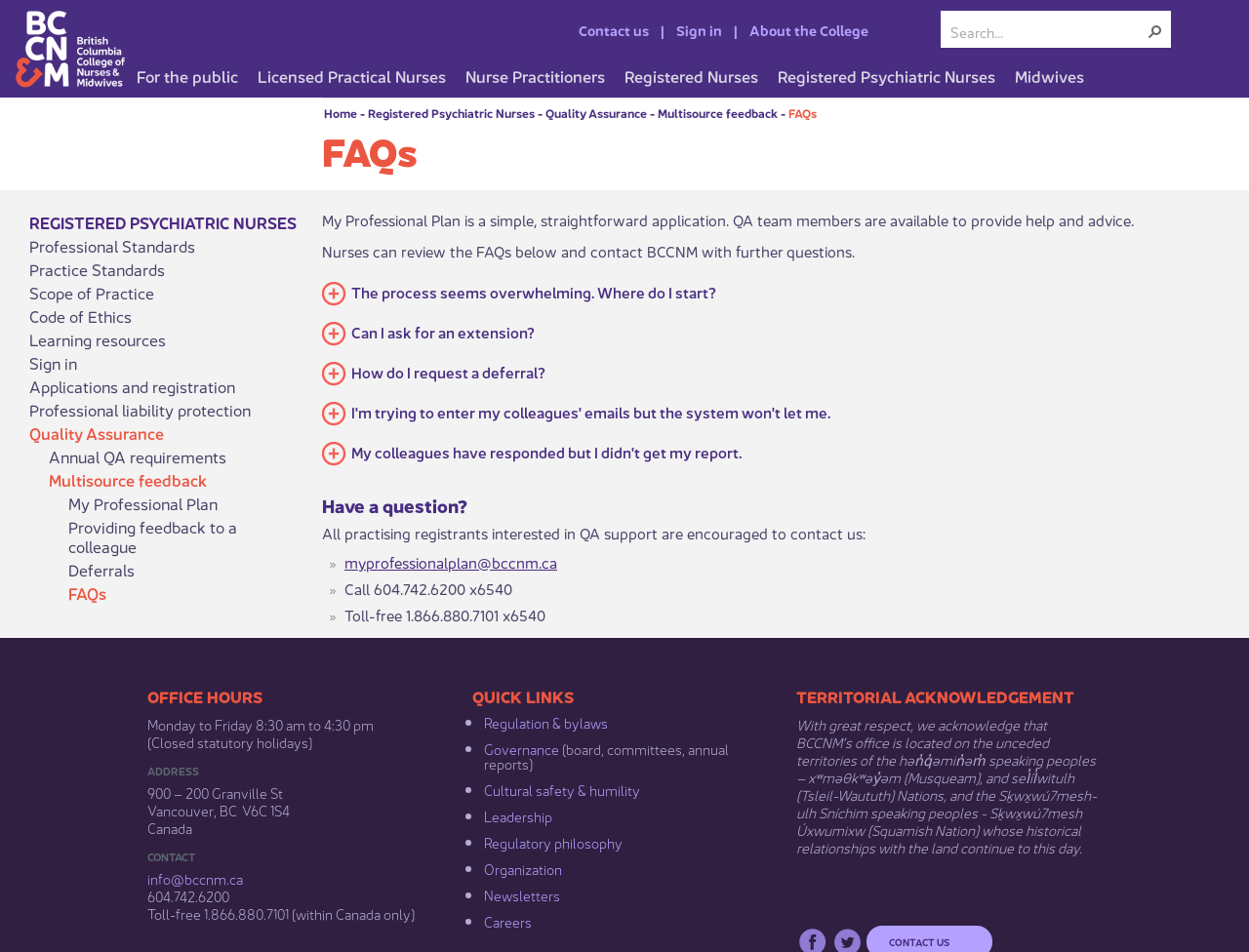What are the office hours?
Based on the image, answer the question with as much detail as possible.

The office hours can be found in the 'OFFICE HOURS' section near the bottom of the webpage, which states that the office is open from Monday to Friday, 8:30 am to 4:30 pm, and is closed on statutory holidays.